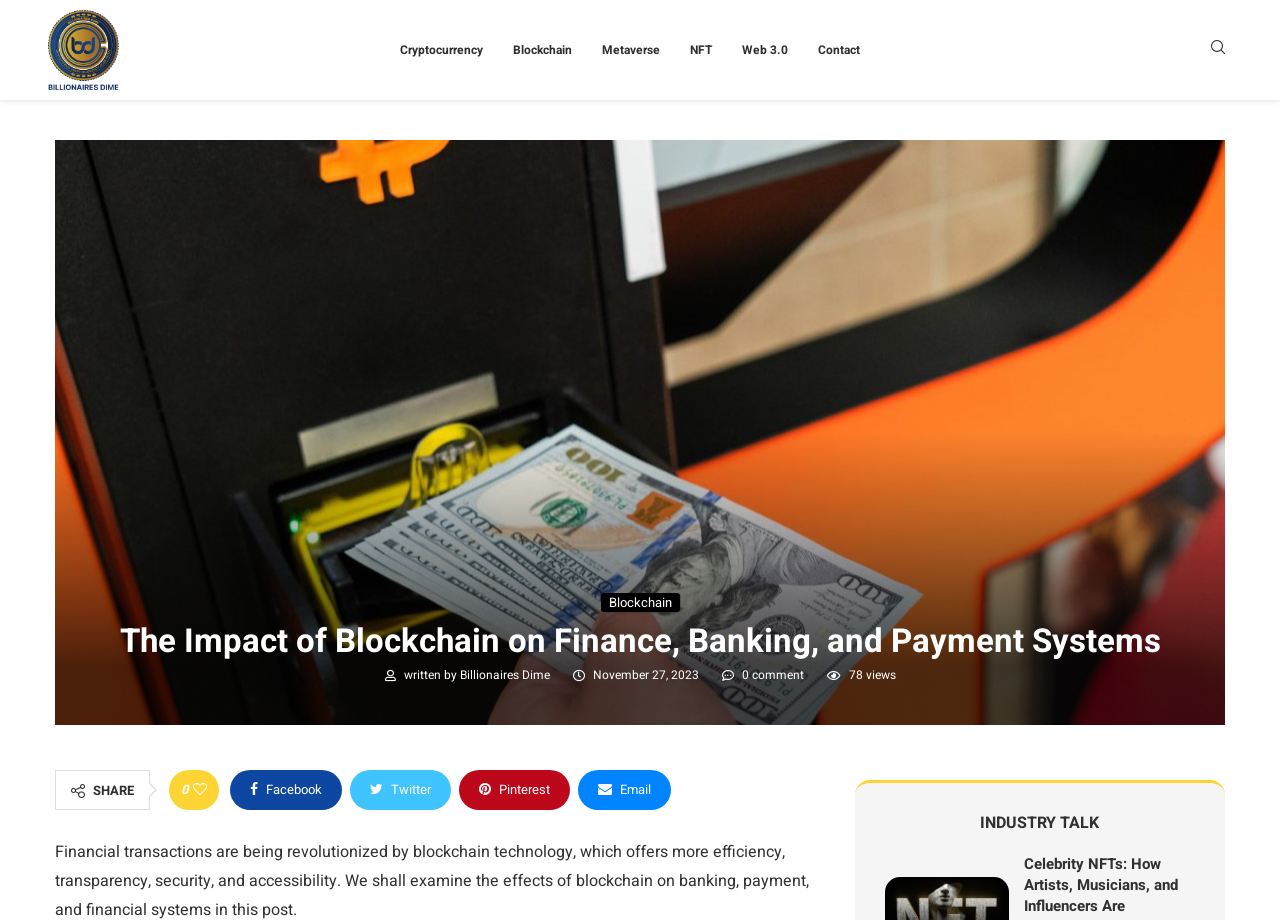How many social media sharing options are available?
Provide a fully detailed and comprehensive answer to the question.

At the bottom of the webpage, there are several social media sharing options. These include 'Like this post', 'Share on Facebook', 'Share on Twitter', 'Pin to Pinterest', and 'Share via Email'. Counting these options, there are 5 social media sharing options available.